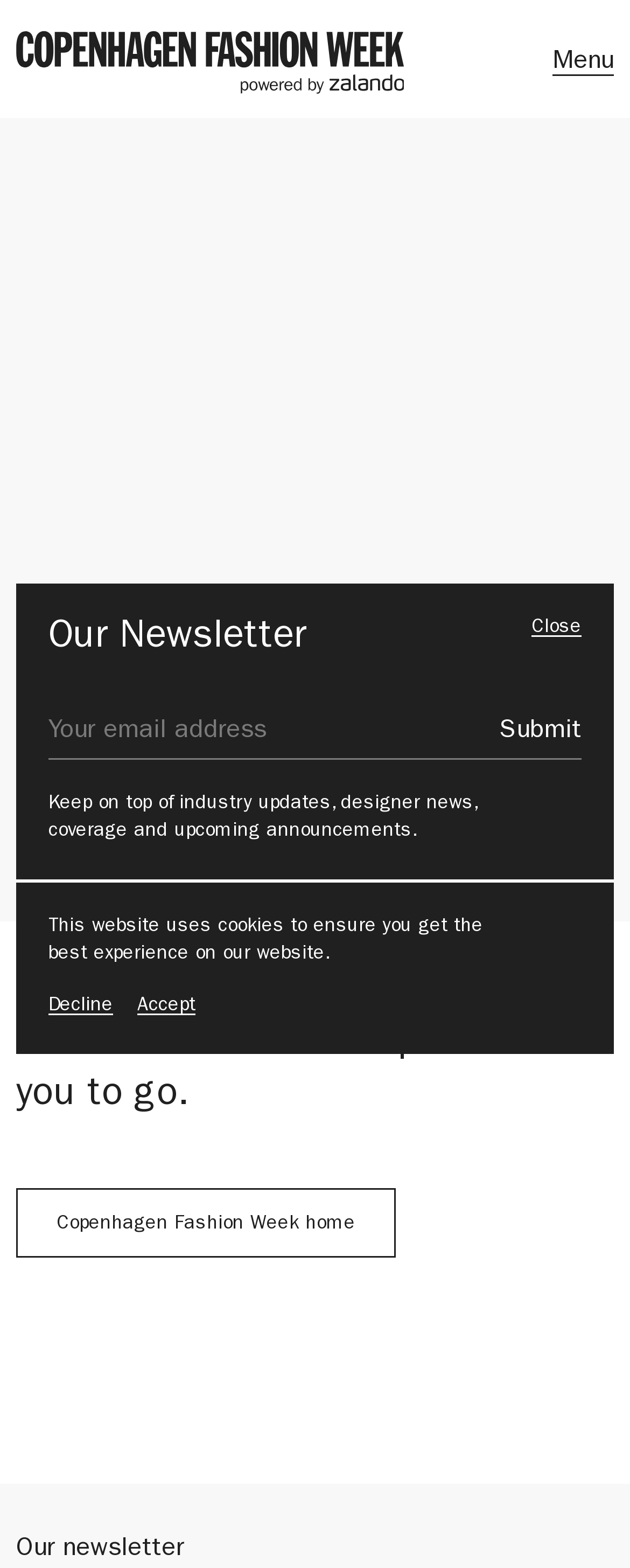What is the orientation of the primary navigation menu?
Please provide a single word or phrase answer based on the image.

Horizontal